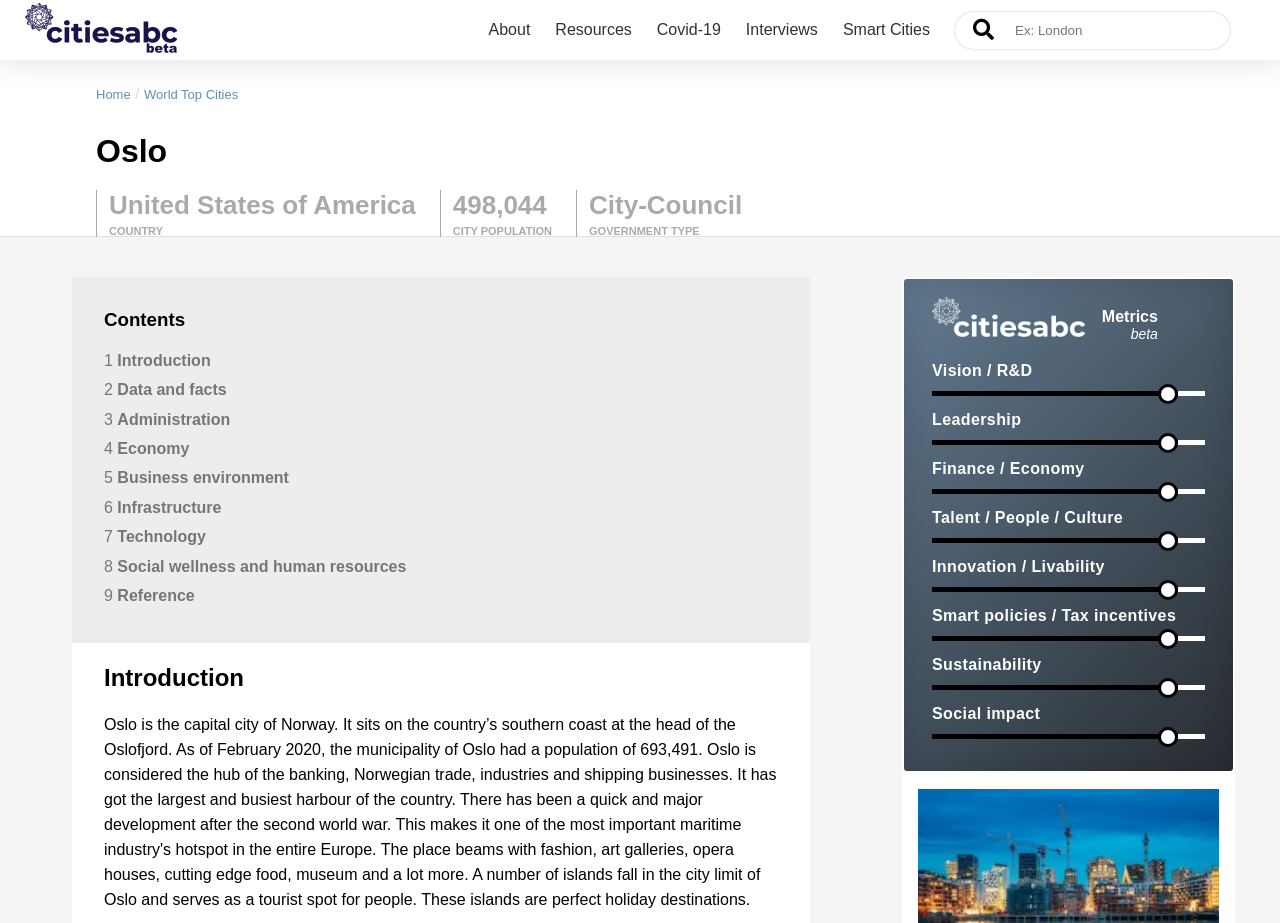Please provide the bounding box coordinates for the element that needs to be clicked to perform the instruction: "Enter a city name in the search box". The coordinates must consist of four float numbers between 0 and 1, formatted as [left, top, right, bottom].

[0.791, 0.012, 0.948, 0.053]